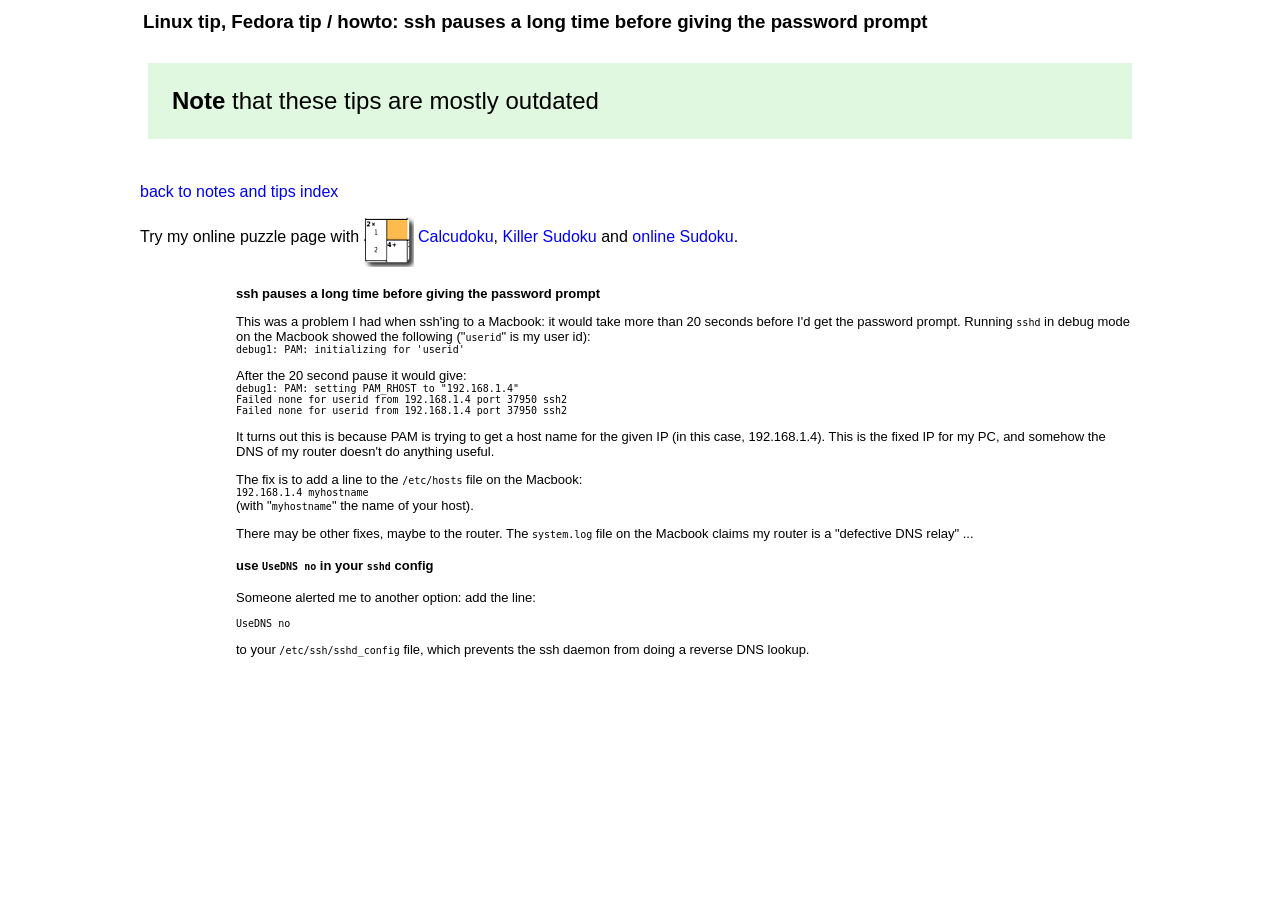What is the author's router problem?
Analyze the image and provide a thorough answer to the question.

The author's router has a defective DNS relay, which prevents it from resolving hostnames and causes the delay in ssh connections.